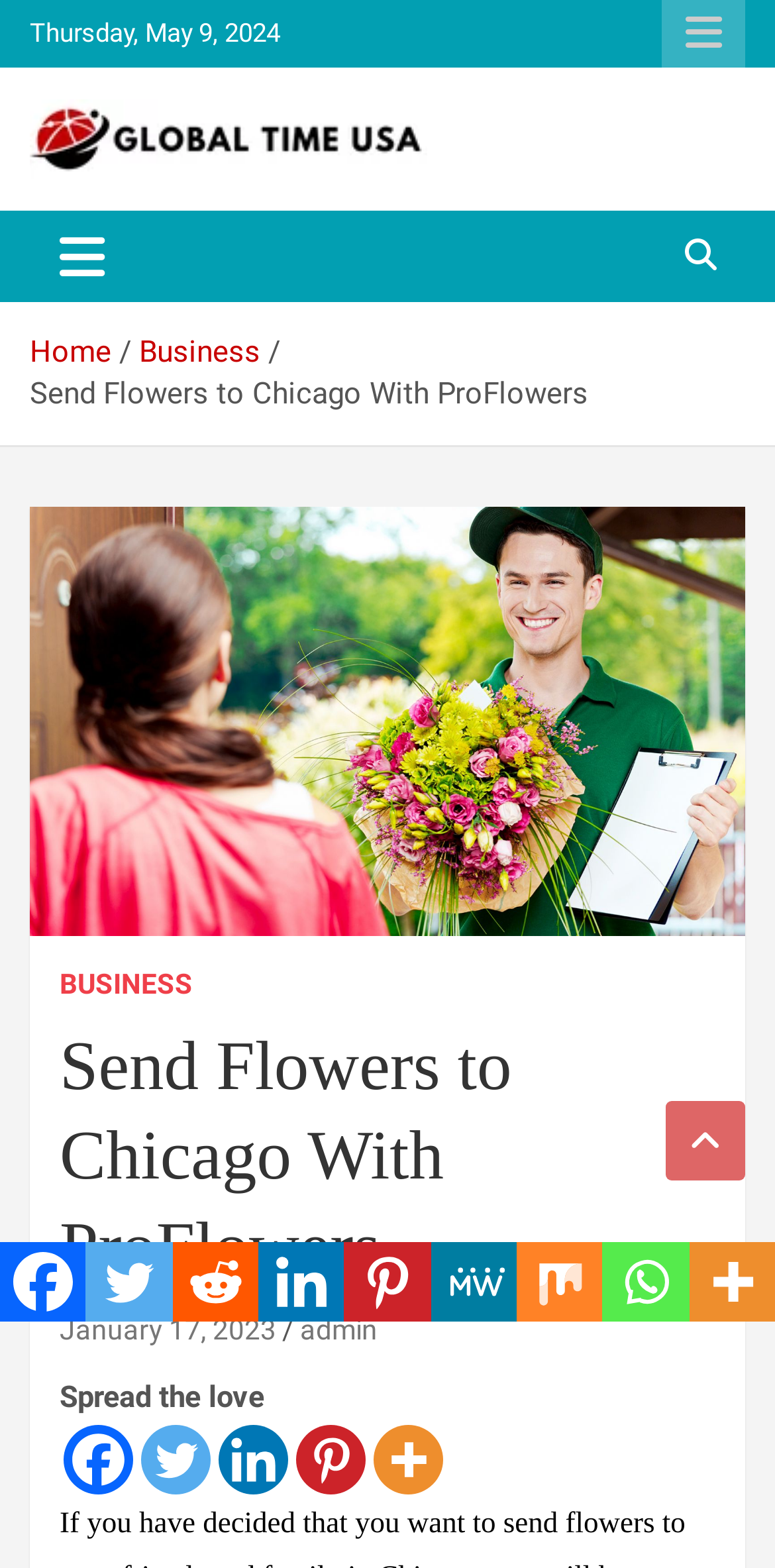Locate the UI element described by parent_node: Global TIME USA in the provided webpage screenshot. Return the bounding box coordinates in the format (top-left x, top-left y, bottom-right x, bottom-right y), ensuring all values are between 0 and 1.

[0.038, 0.066, 0.551, 0.097]